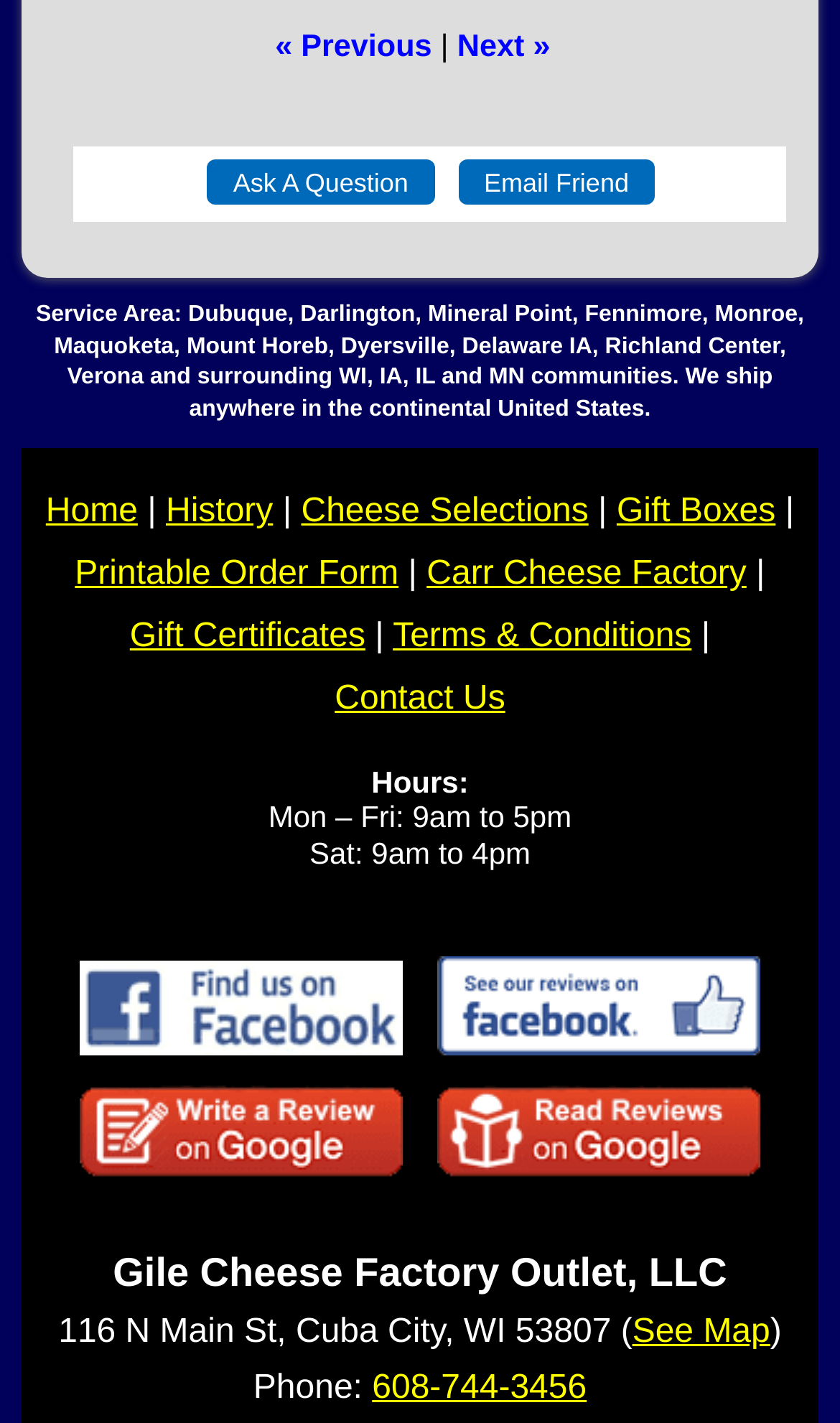Locate the bounding box coordinates of the clickable element to fulfill the following instruction: "Click the 'Ask A Question' button". Provide the coordinates as four float numbers between 0 and 1 in the format [left, top, right, bottom].

[0.247, 0.112, 0.517, 0.144]